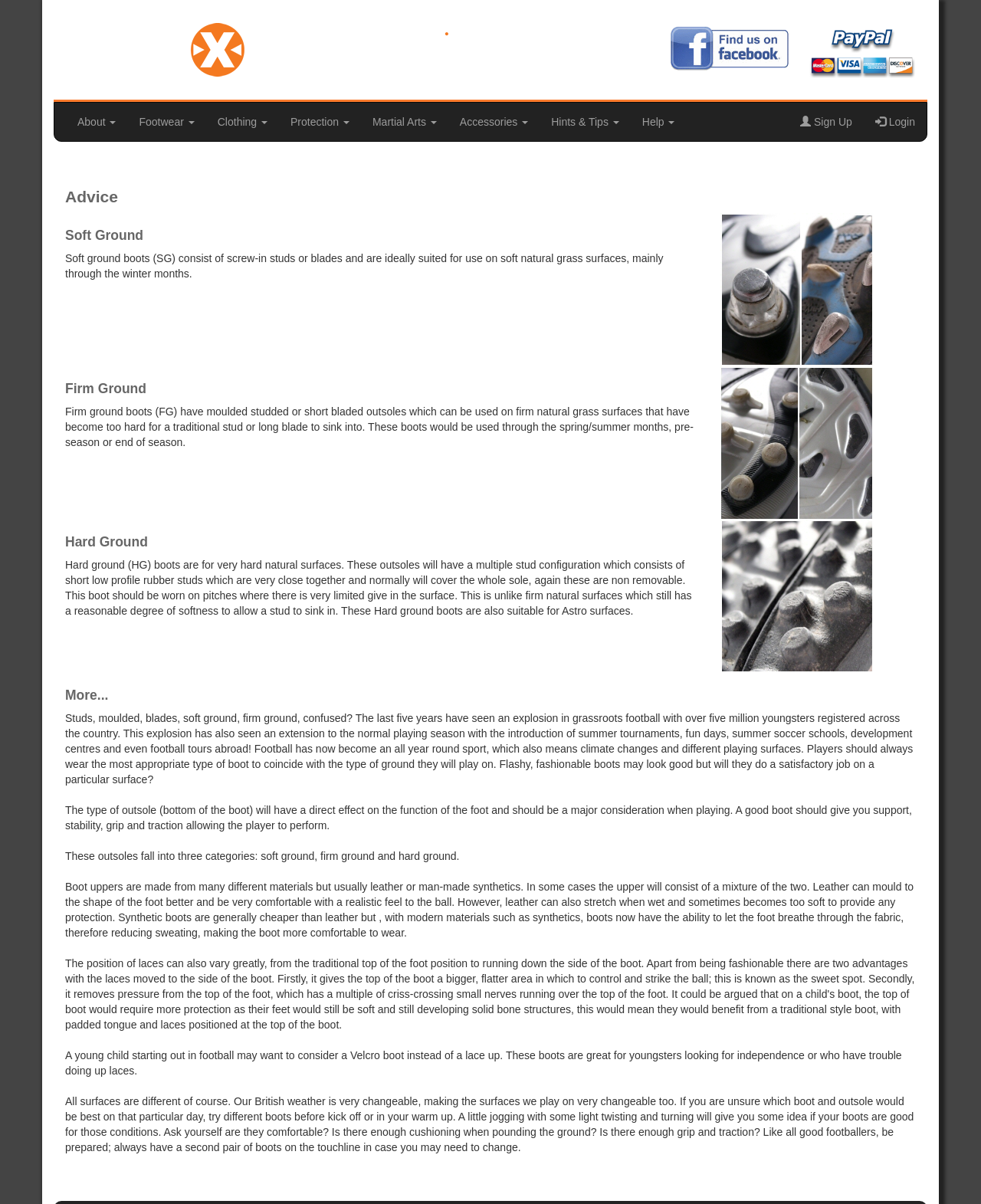How can you determine if your boots are suitable for a particular playing surface?
Please answer the question with a detailed response using the information from the screenshot.

The webpage advises that if you are unsure which boot and outsole would be best on a particular day, try different boots before kick off or in your warm up, and ask yourself if they are comfortable, if there is enough cushioning when pounding the ground, and if there is enough grip and traction.